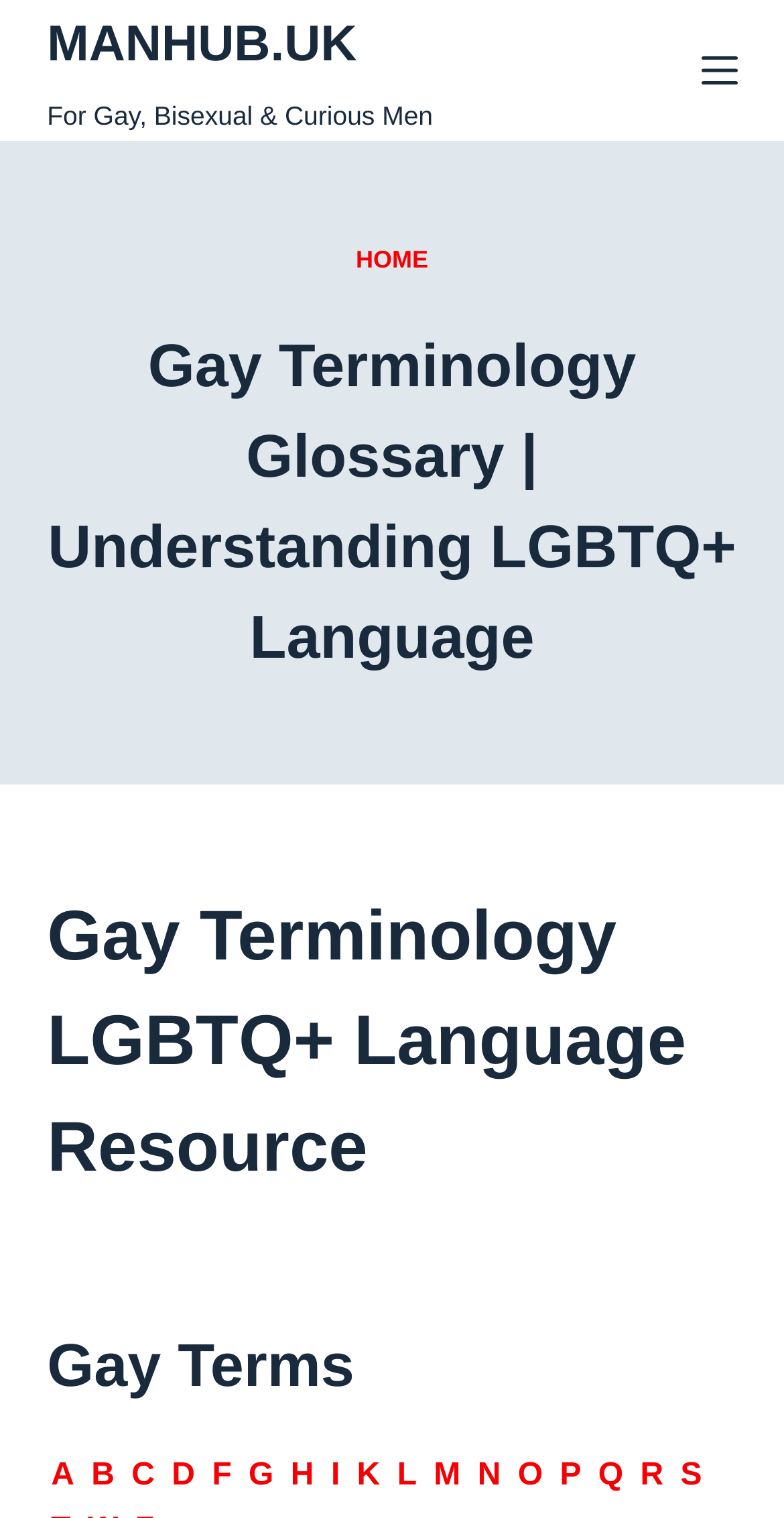Please locate and generate the primary heading on this webpage.

Gay Terminology Glossary | Understanding LGBTQ+ Language